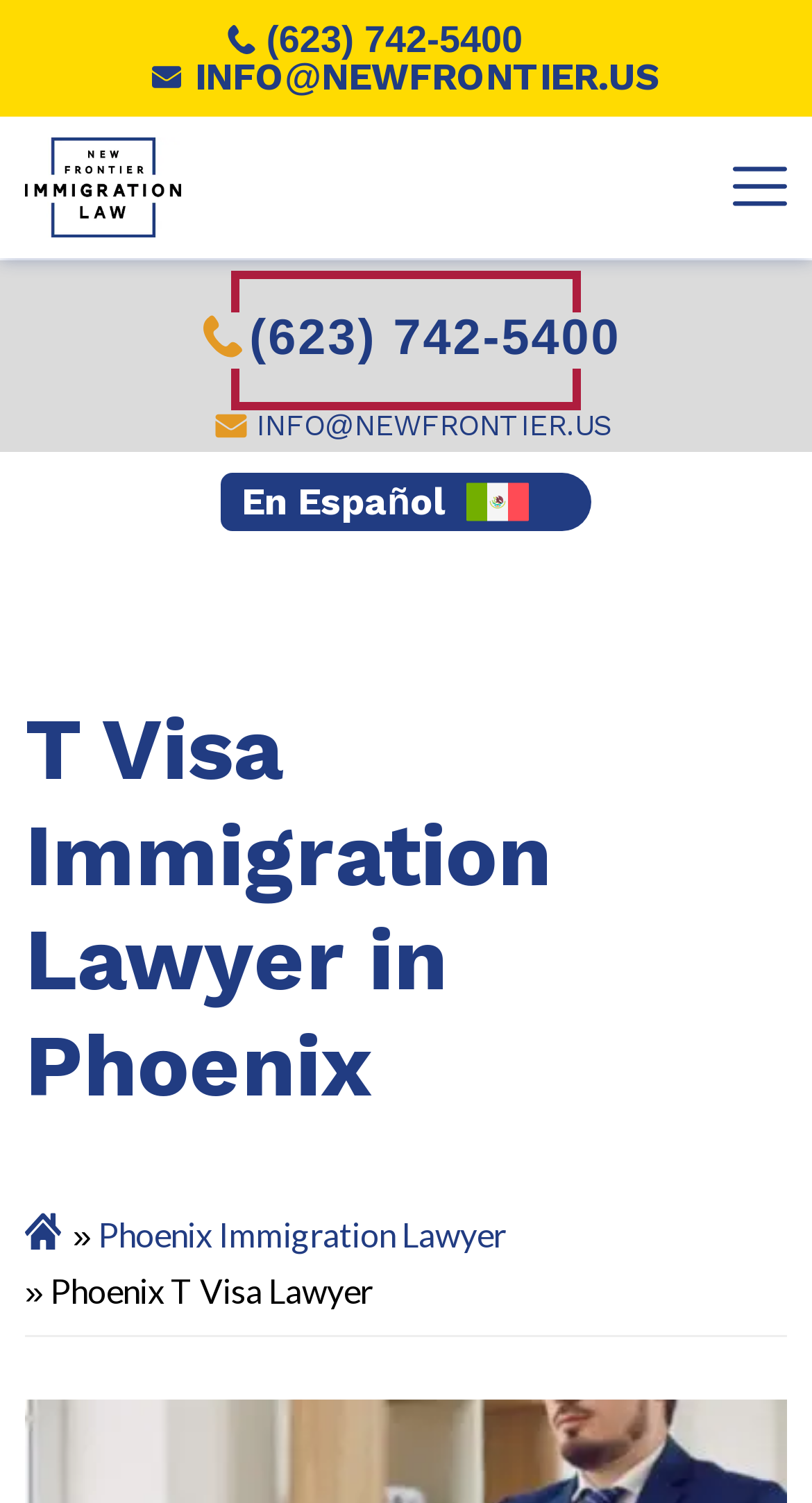Find the bounding box coordinates of the clickable region needed to perform the following instruction: "Send an email". The coordinates should be provided as four float numbers between 0 and 1, i.e., [left, top, right, bottom].

[0.186, 0.039, 0.814, 0.064]